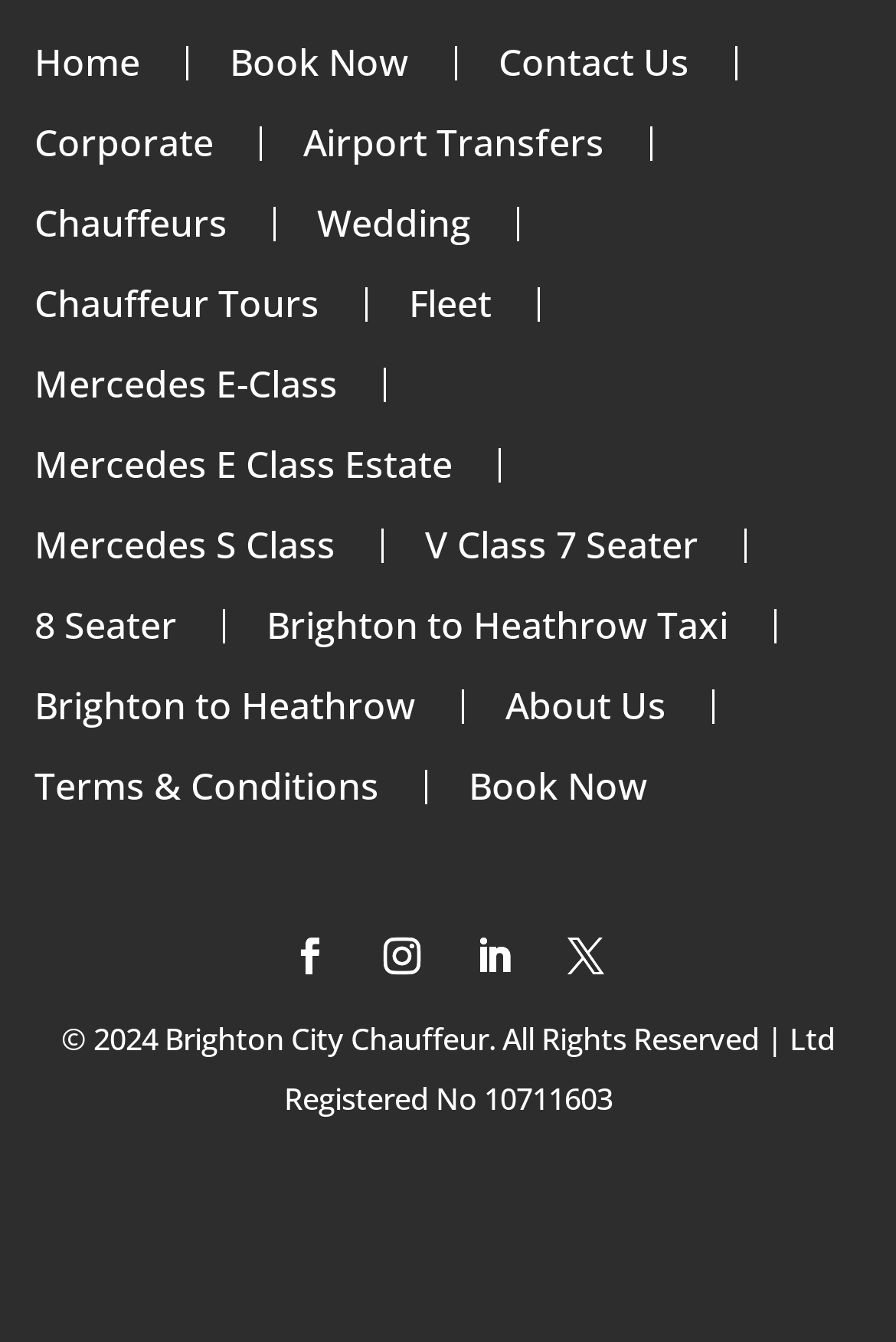Indicate the bounding box coordinates of the element that needs to be clicked to satisfy the following instruction: "Click on Home". The coordinates should be four float numbers between 0 and 1, i.e., [left, top, right, bottom].

[0.038, 0.034, 0.195, 0.06]